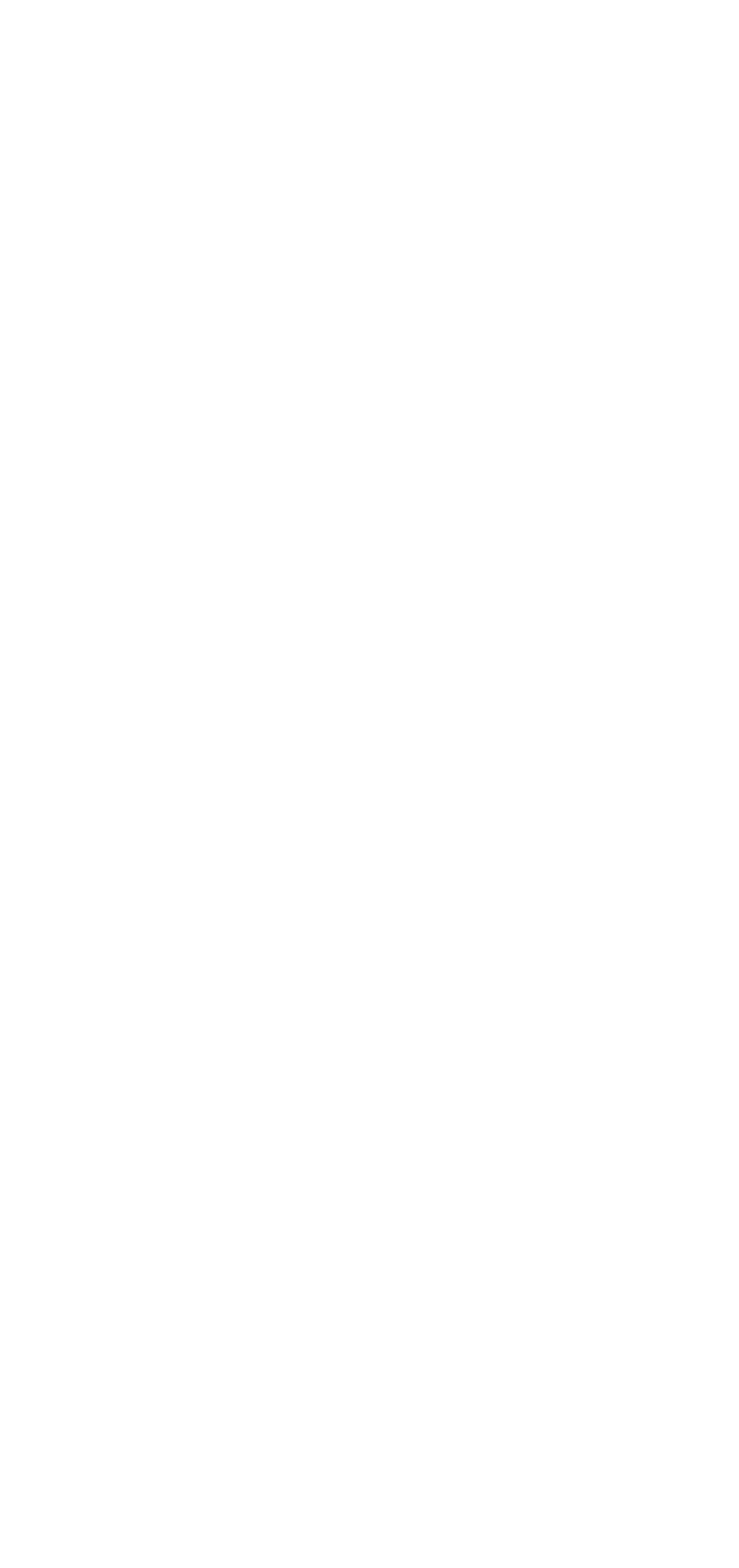Provide a short answer using a single word or phrase for the following question: 
How many links are there to access other webinars?

2